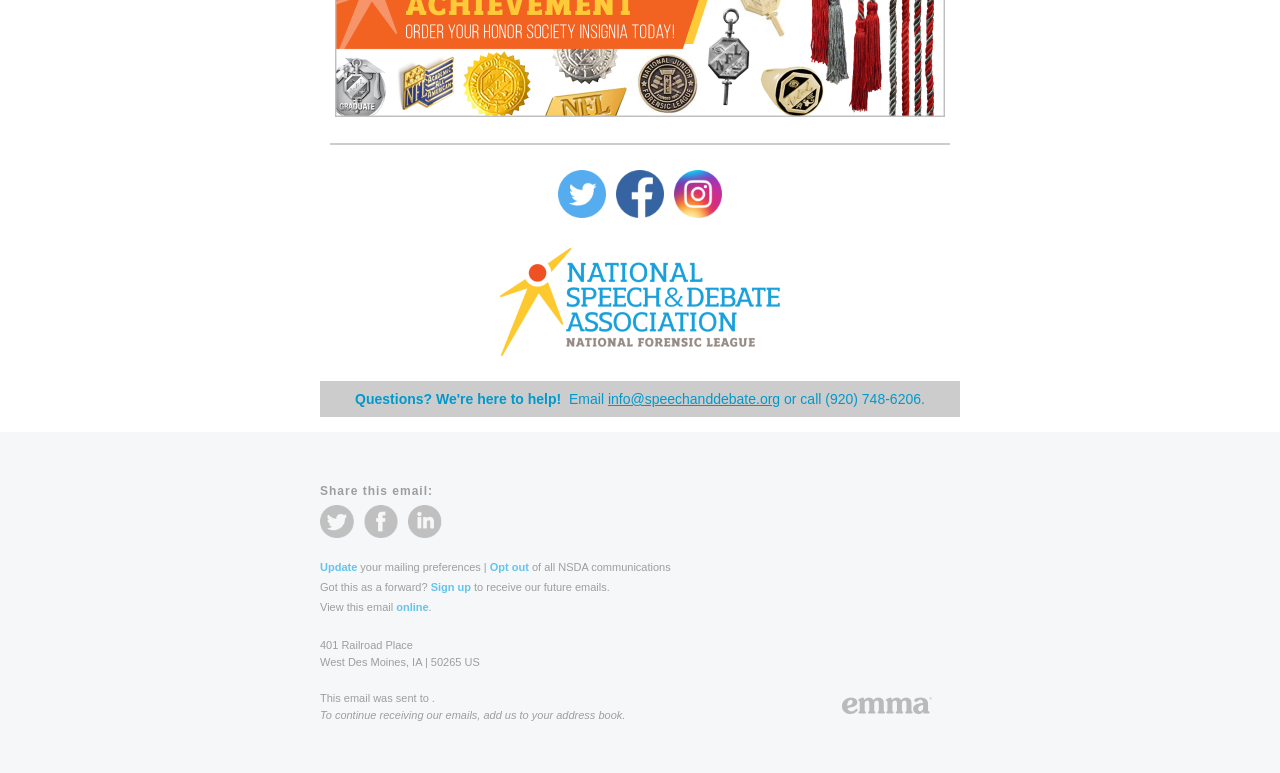Please provide a comprehensive response to the question based on the details in the image: What are the social media platforms listed?

The social media platforms are listed in the middle section of the webpage, where there are three rows of tables. The first row has an image, the second row has the text 'Twitter Facebook Instagram', and the third row has the links to these social media platforms. Additionally, there is another section at the bottom of the webpage that lists 'Share this email: Twitter Facebook LinkedIn', which also indicates the presence of these social media platforms.